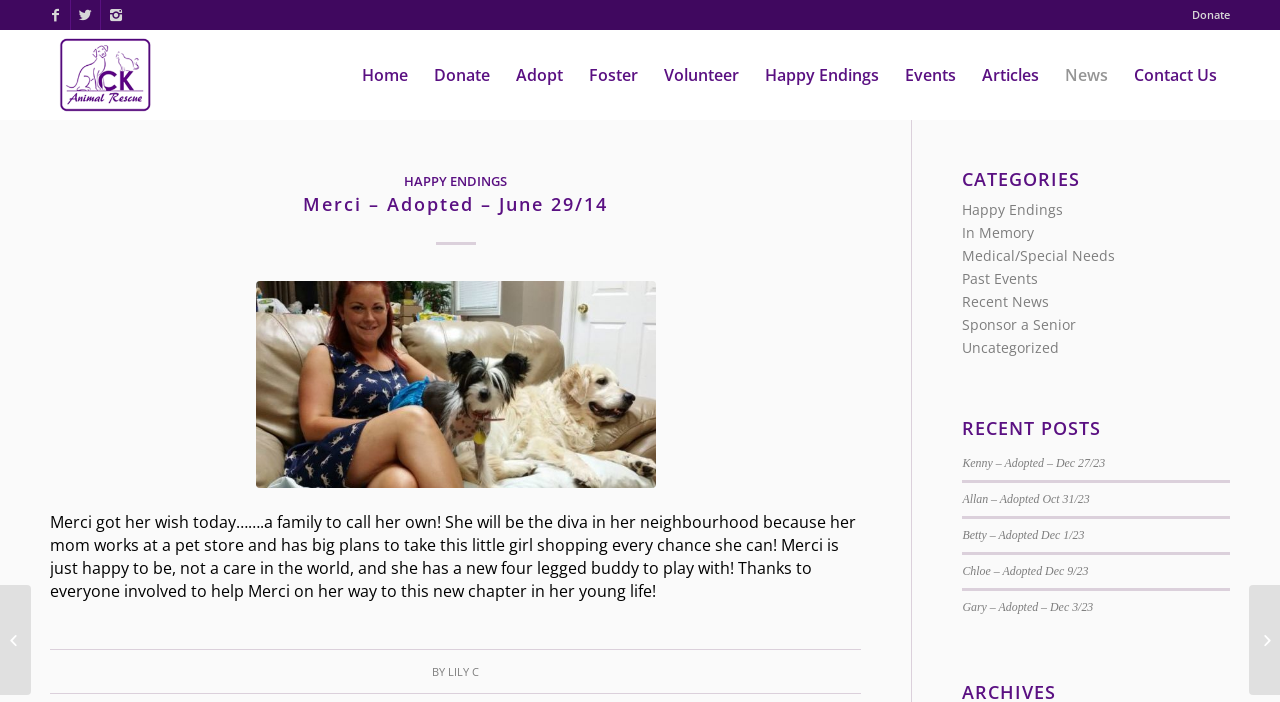Please respond to the question using a single word or phrase:
How many links are there in the 'CATEGORIES' section?

7